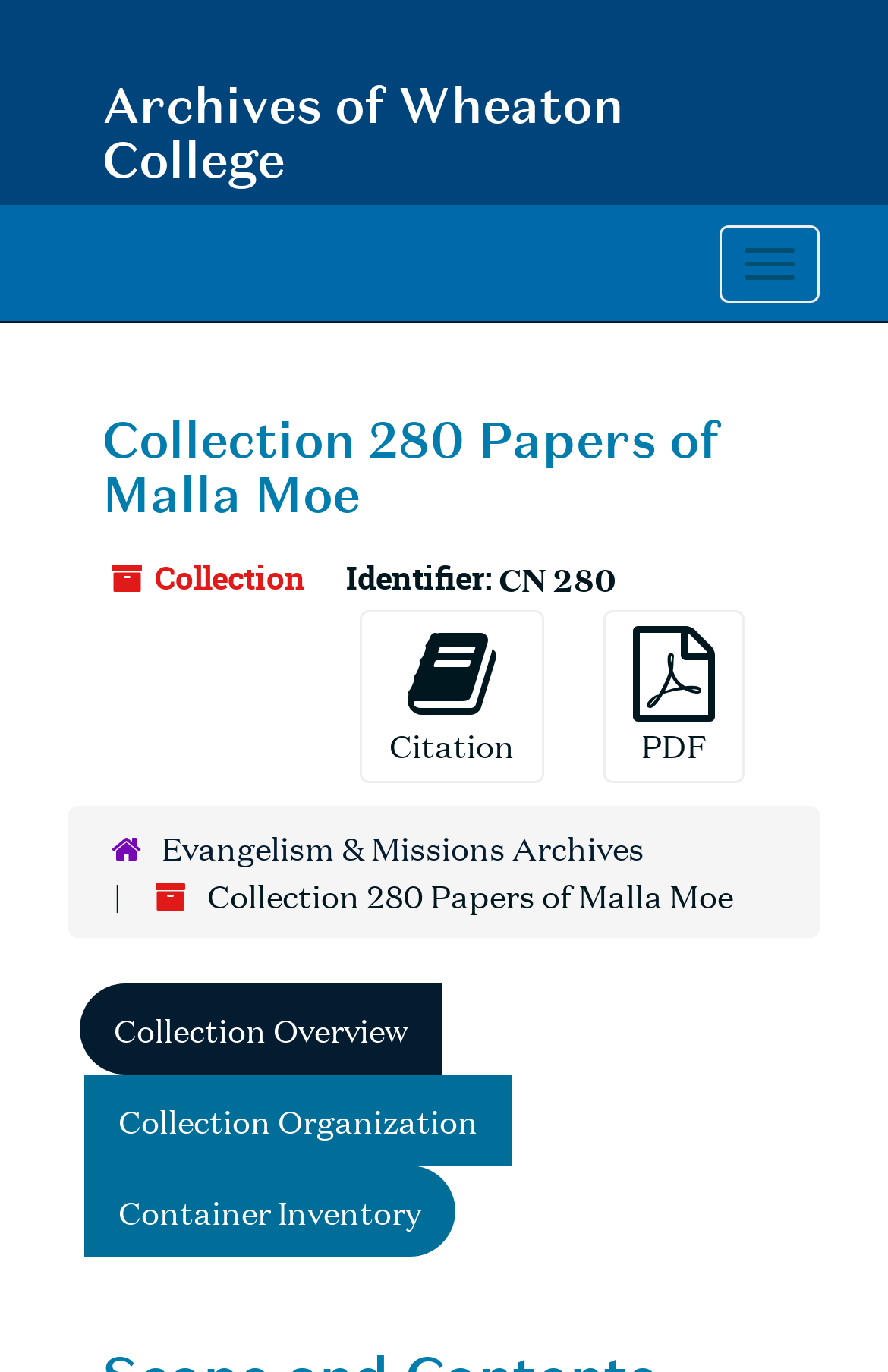Specify the bounding box coordinates of the element's region that should be clicked to achieve the following instruction: "Toggle navigation". The bounding box coordinates consist of four float numbers between 0 and 1, in the format [left, top, right, bottom].

[0.81, 0.164, 0.923, 0.221]